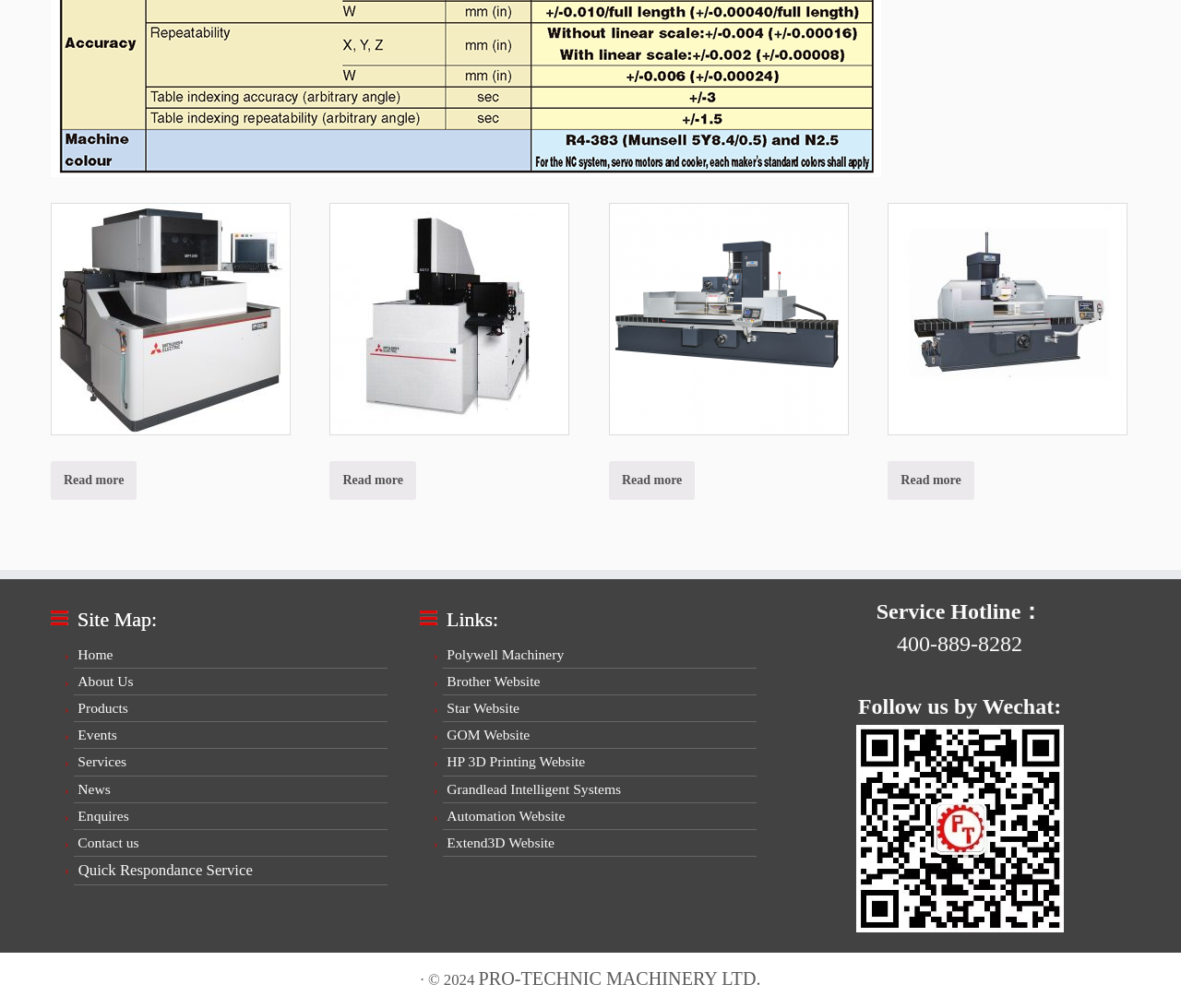Could you determine the bounding box coordinates of the clickable element to complete the instruction: "Visit Polywell Machinery"? Provide the coordinates as four float numbers between 0 and 1, i.e., [left, top, right, bottom].

[0.378, 0.641, 0.478, 0.657]